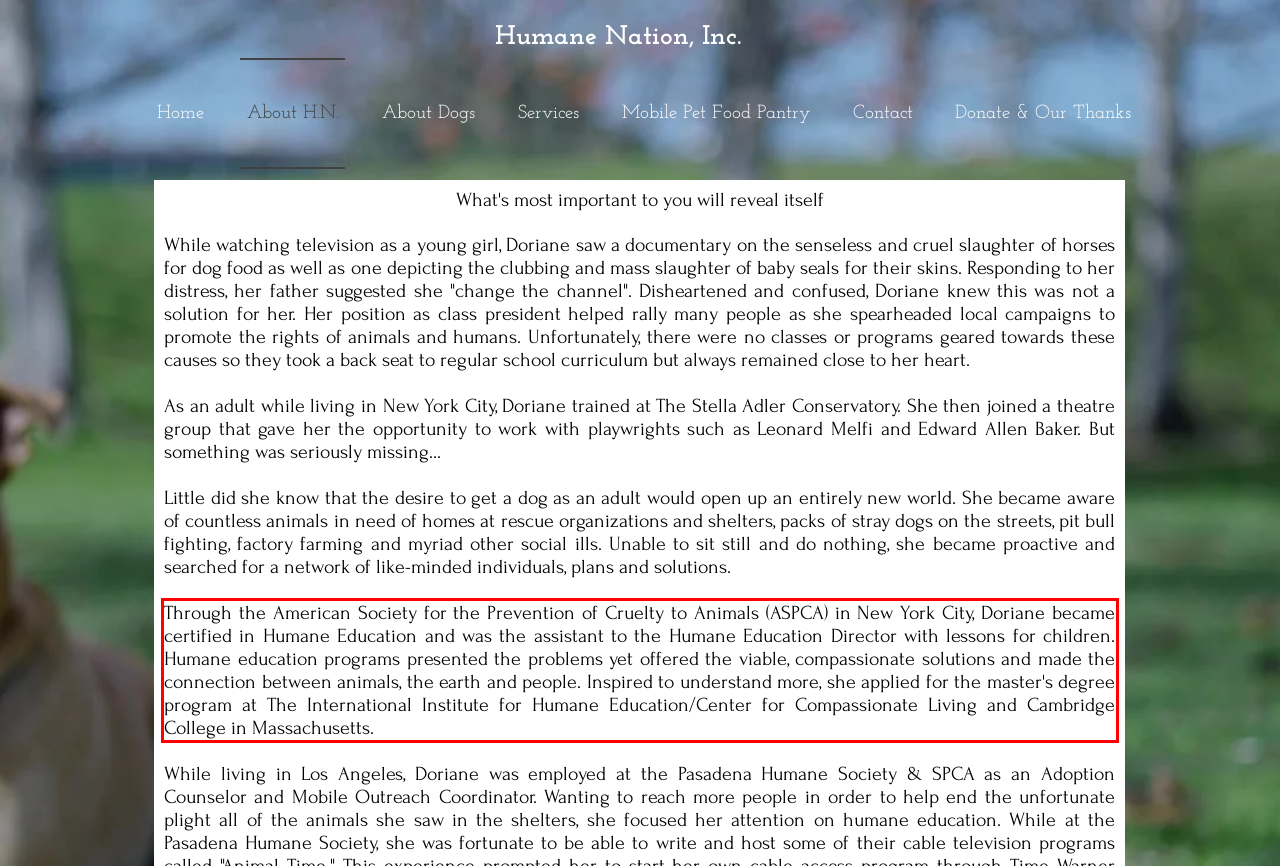Extract and provide the text found inside the red rectangle in the screenshot of the webpage.

Through the American Society for the Prevention of Cruelty to Animals (ASPCA) in New York City, Doriane became certified in Humane Education and was the assistant to the Humane Education Director with lessons for children. Humane education programs presented the problems yet offered the viable, compassionate solutions and made the connection between animals, the earth and people. Inspired to understand more, she applied for the master's degree program at The International Institute for Humane Education/Center for Compassionate Living and Cambridge College in Massachusetts.